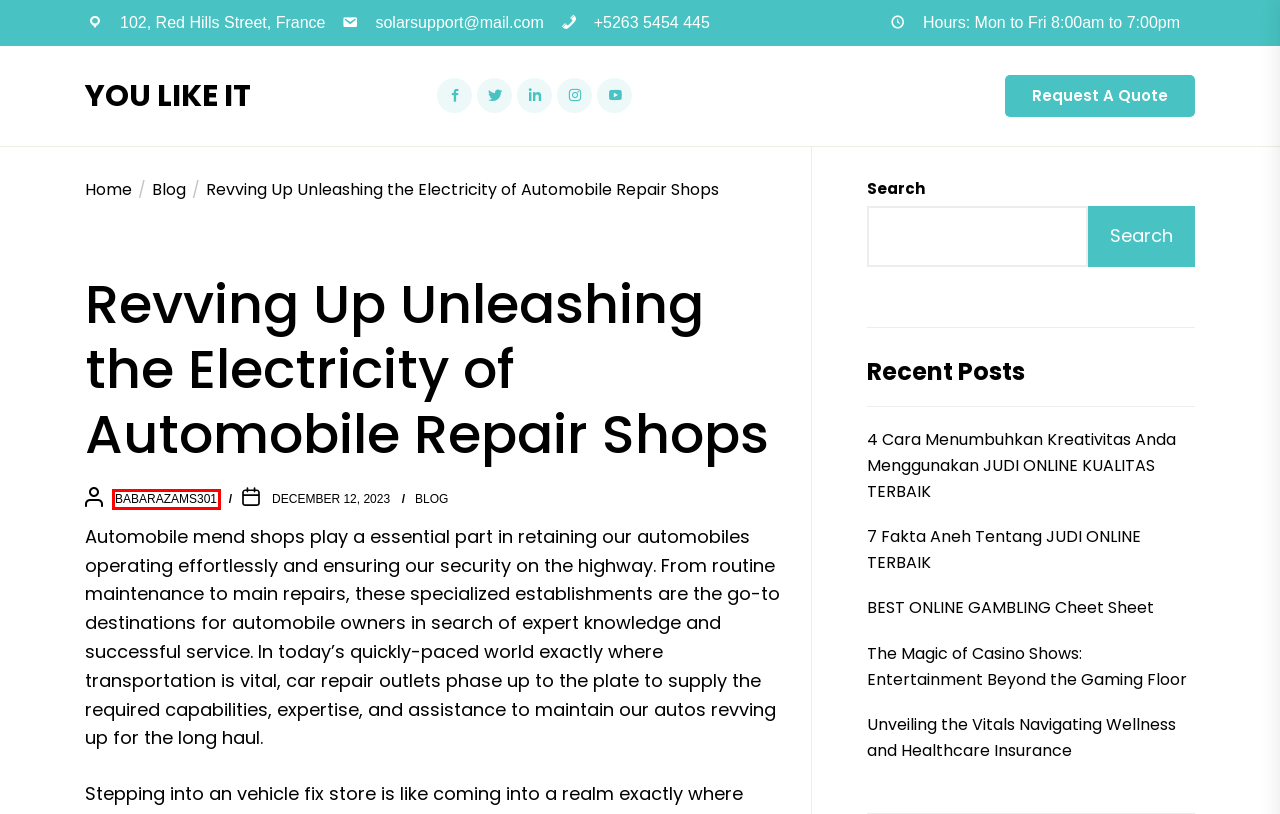You have a screenshot of a webpage with a red bounding box highlighting a UI element. Your task is to select the best webpage description that corresponds to the new webpage after clicking the element. Here are the descriptions:
A. babarazams301 – YOU LIKE IT
B. December 12, 2023 – YOU LIKE IT
C. หนังโป๊ หนังโป๊ไทย หนังโป๊ญี่ปุ่น javmost 2024 avซับไทย หนังโป๊ออนไลน์
D. YOU LIKE IT
E. BEST ONLINE GAMBLING Cheet Sheet – YOU LIKE IT
F. The Magic of Casino Shows: Entertainment Beyond the Gaming Floor – YOU LIKE IT
G. Blog – YOU LIKE IT
H. CLUB77💣Rekomendasi Link Slot Online Win Rate Fantastis Garansi Menang Hari Ini

A